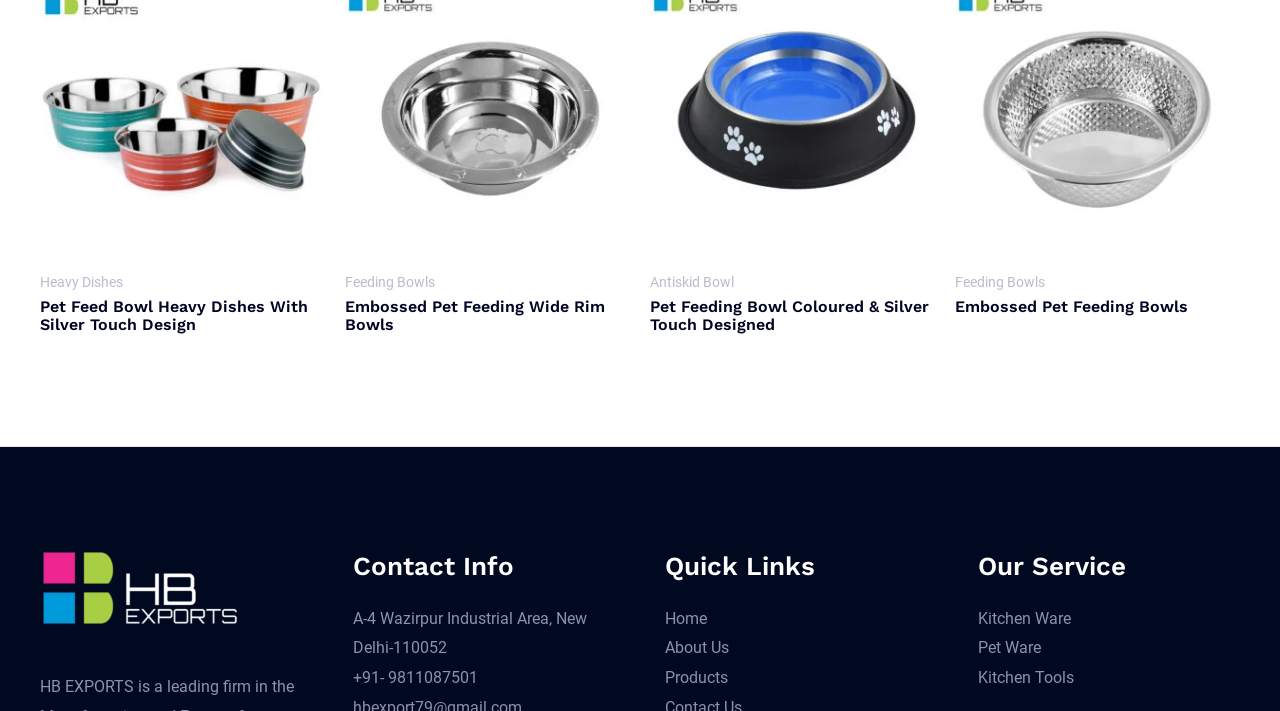Answer succinctly with a single word or phrase:
What is the first type of pet feeding bowl listed?

Heavy Dishes